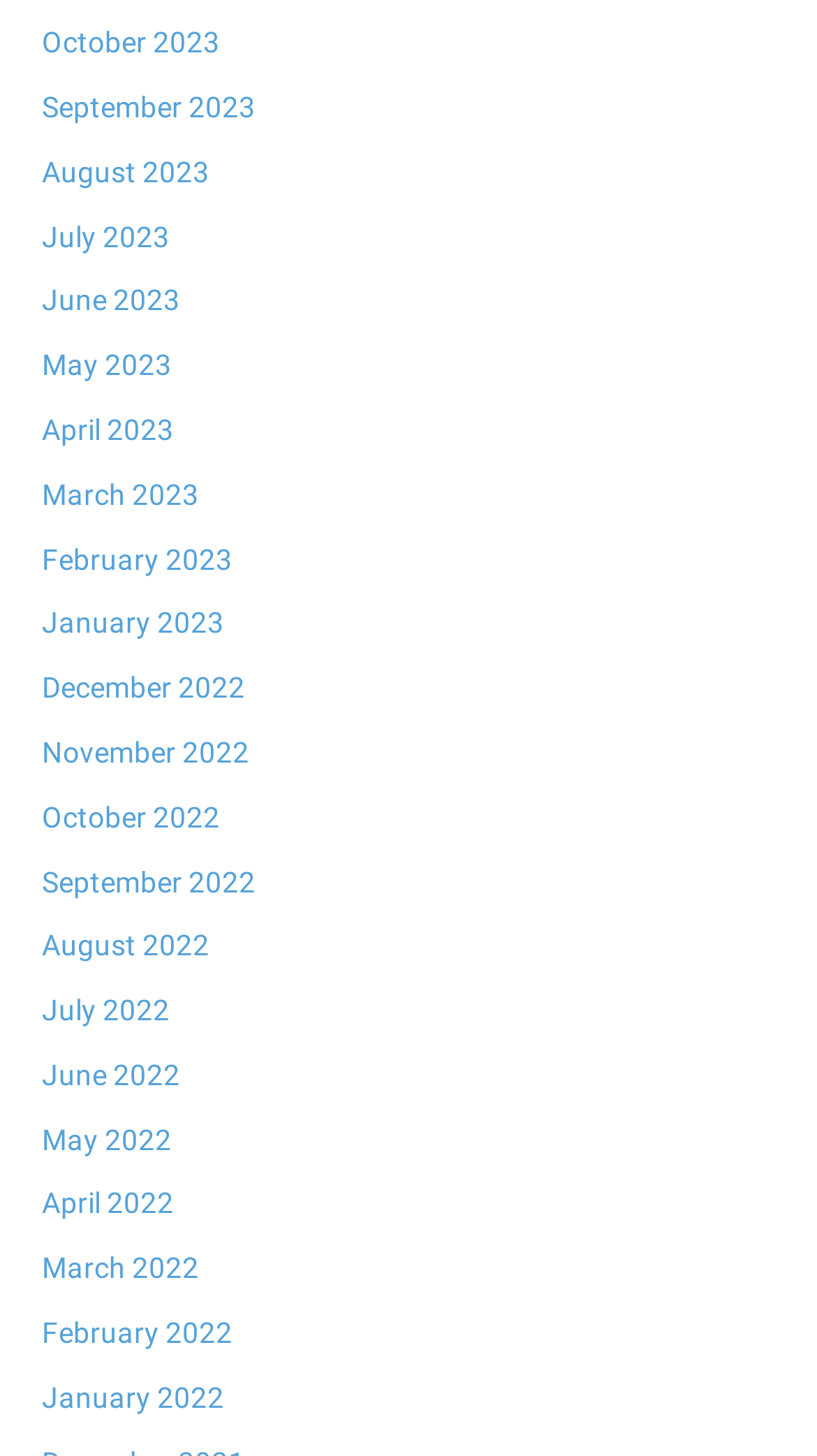Find the bounding box coordinates for the area that must be clicked to perform this action: "view October 2023".

[0.051, 0.018, 0.269, 0.041]